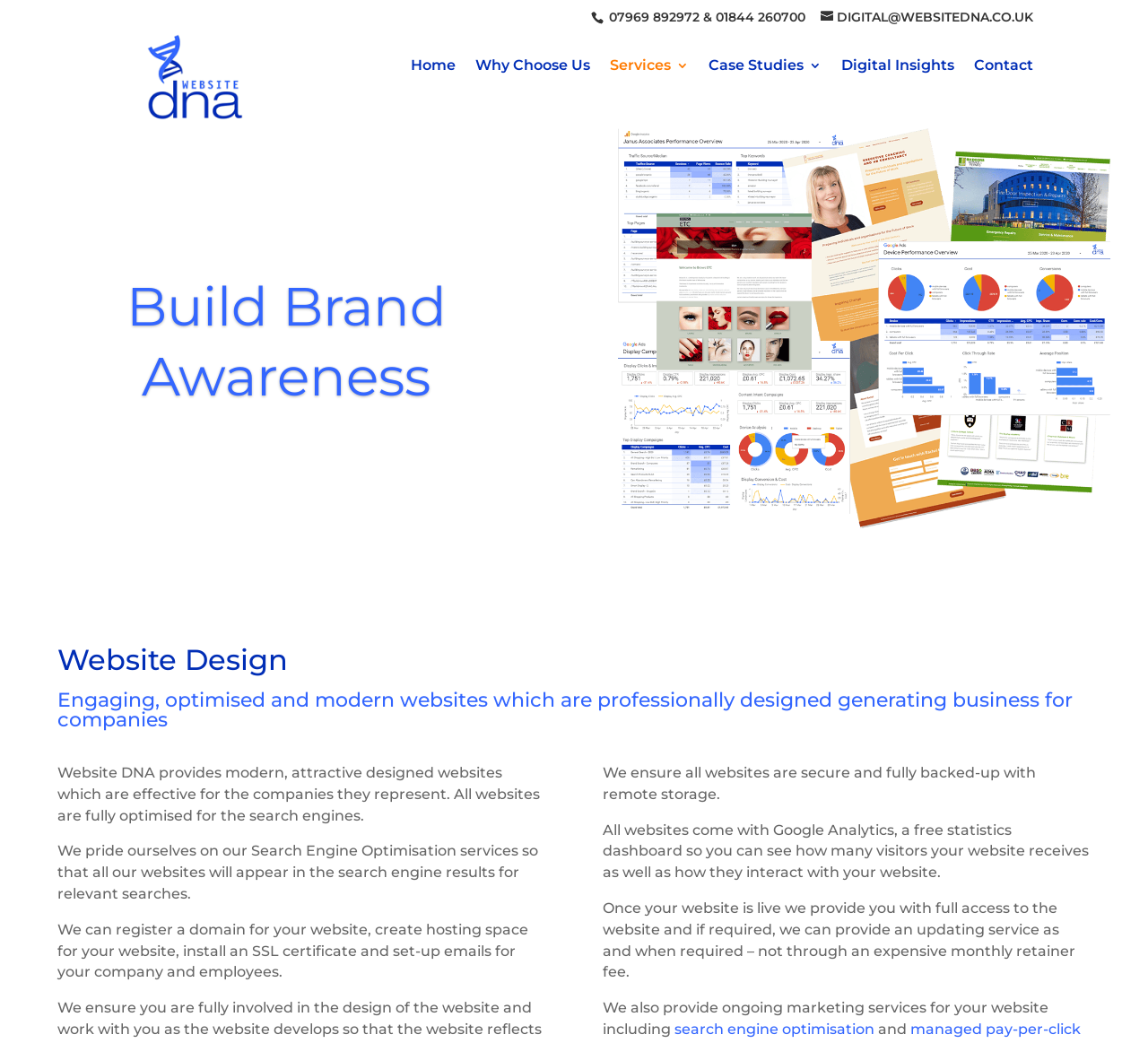Locate the bounding box of the UI element defined by this description: "07969 892972". The coordinates should be given as four float numbers between 0 and 1, formatted as [left, top, right, bottom].

[0.527, 0.008, 0.609, 0.024]